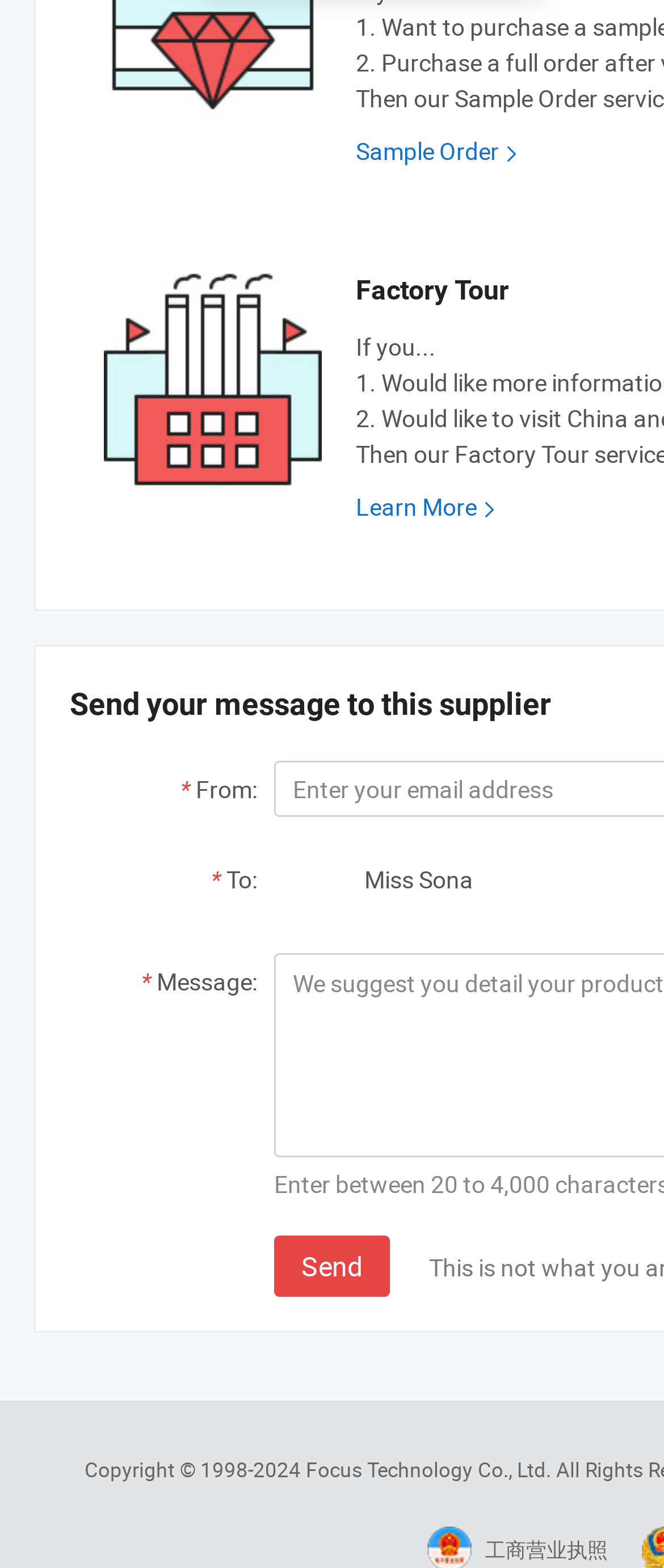Please give a short response to the question using one word or a phrase:
What is the purpose of the 'Send' button?

To send a message